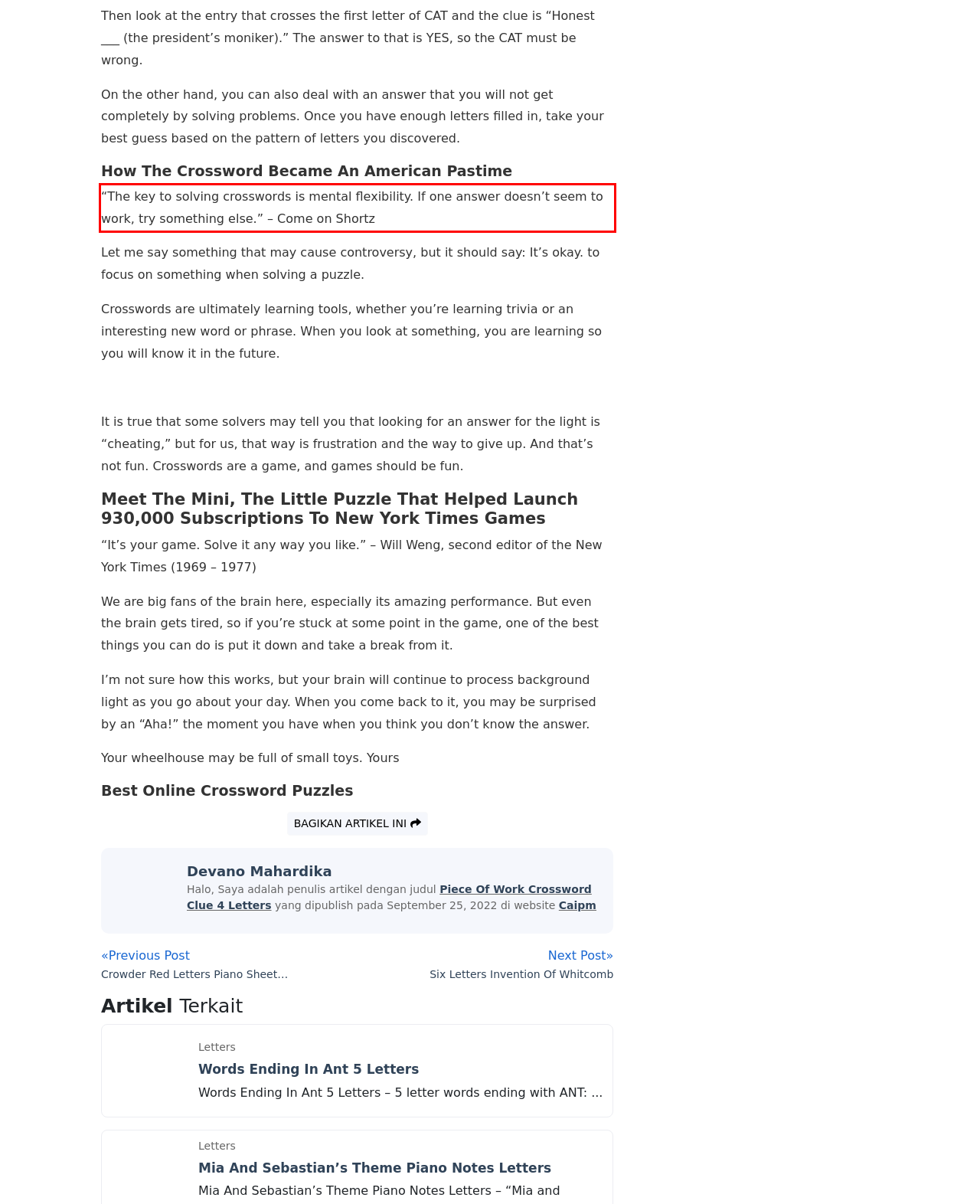You are provided with a screenshot of a webpage containing a red bounding box. Please extract the text enclosed by this red bounding box.

“The key to solving crosswords is mental flexibility. If one answer doesn’t seem to work, try something else.” – Come on Shortz